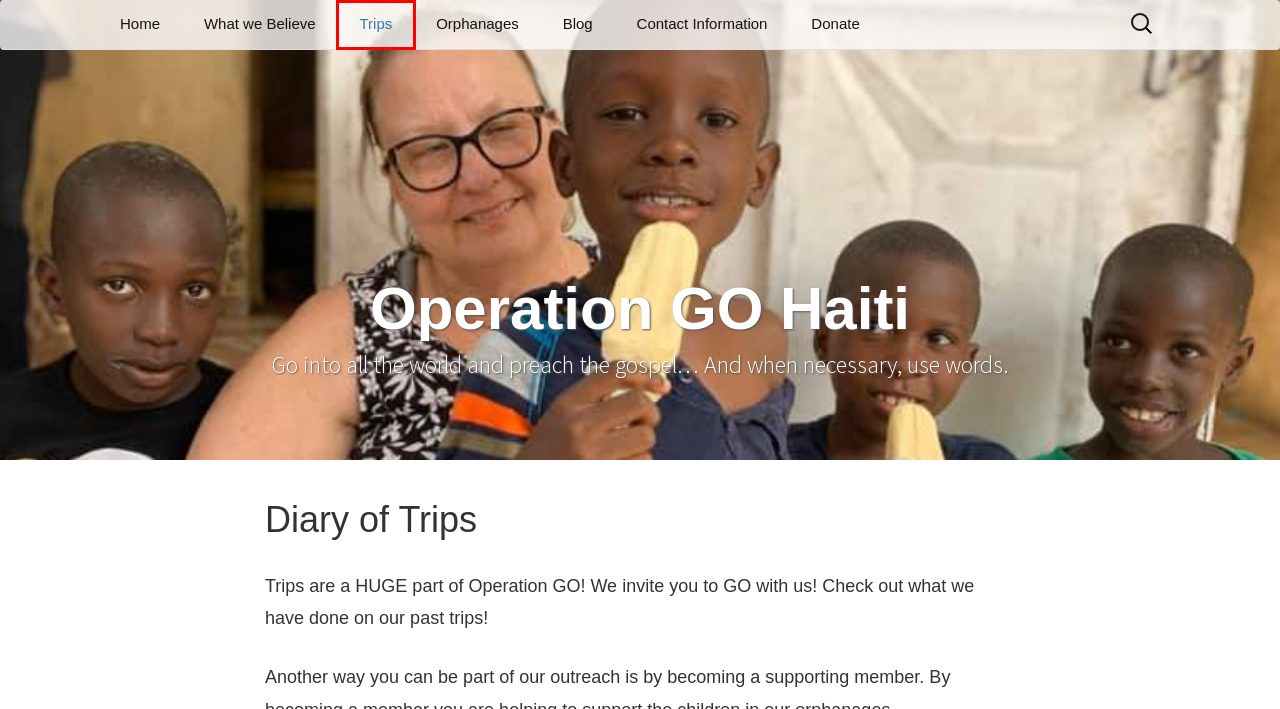You have been given a screenshot of a webpage, where a red bounding box surrounds a UI element. Identify the best matching webpage description for the page that loads after the element in the bounding box is clicked. Options include:
A. Nov/Dec 2011 – 3rd GO | Operation GO Haiti
B. What we Believe | Operation GO Haiti
C. Upcoming Trip | Operation GO Haiti
D. Trips | Operation GO Haiti
E. Operation GO Haiti |  Go into all the world and preach the gospel… And when necessary, use words.
F. Agape | Operation GO Haiti
G. August 2010 – 1st GO | Operation GO Haiti
H. Orphanages | Operation GO Haiti

D